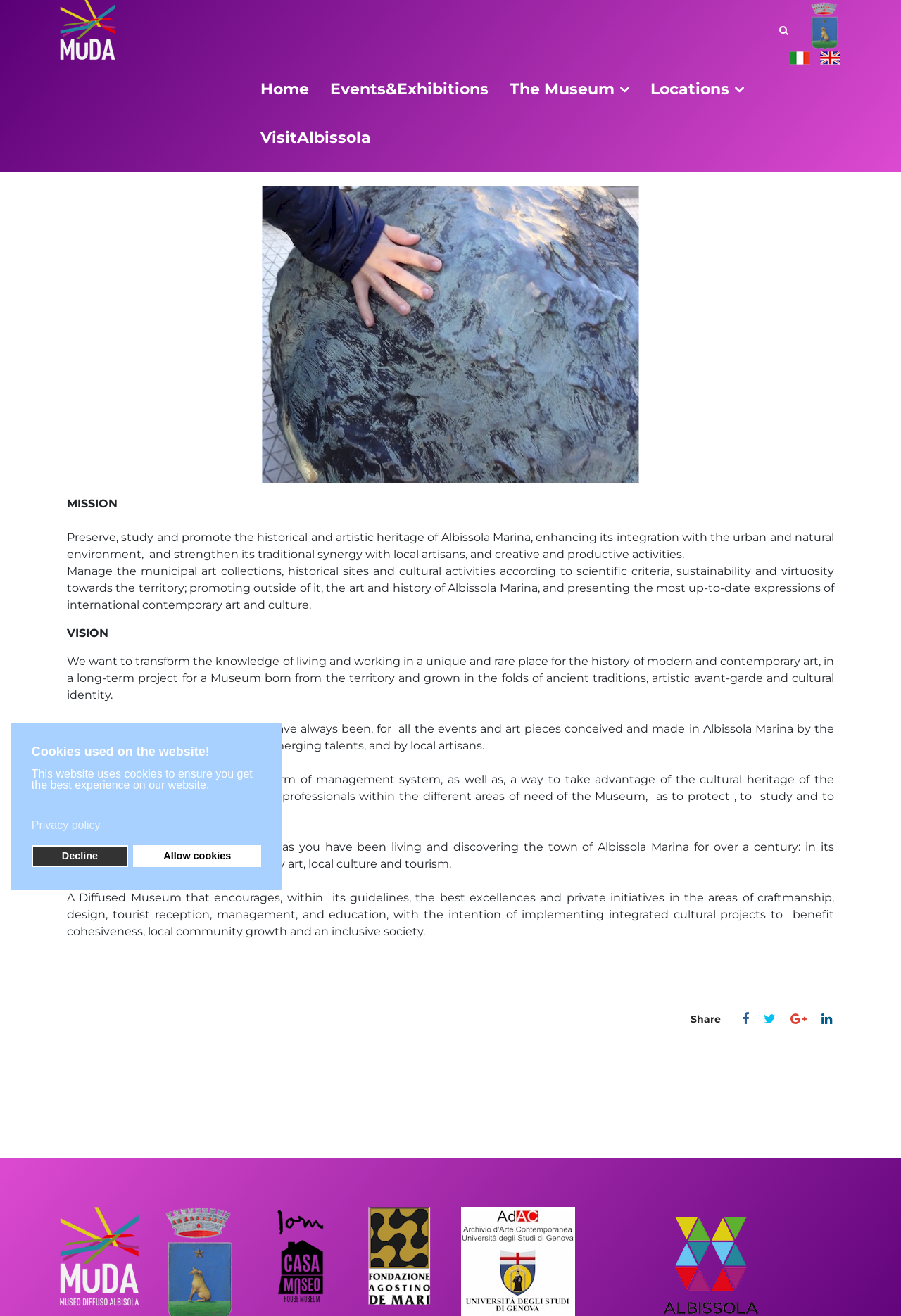Show the bounding box coordinates of the region that should be clicked to follow the instruction: "Visit the VisitAlbissola page."

[0.288, 0.096, 0.413, 0.114]